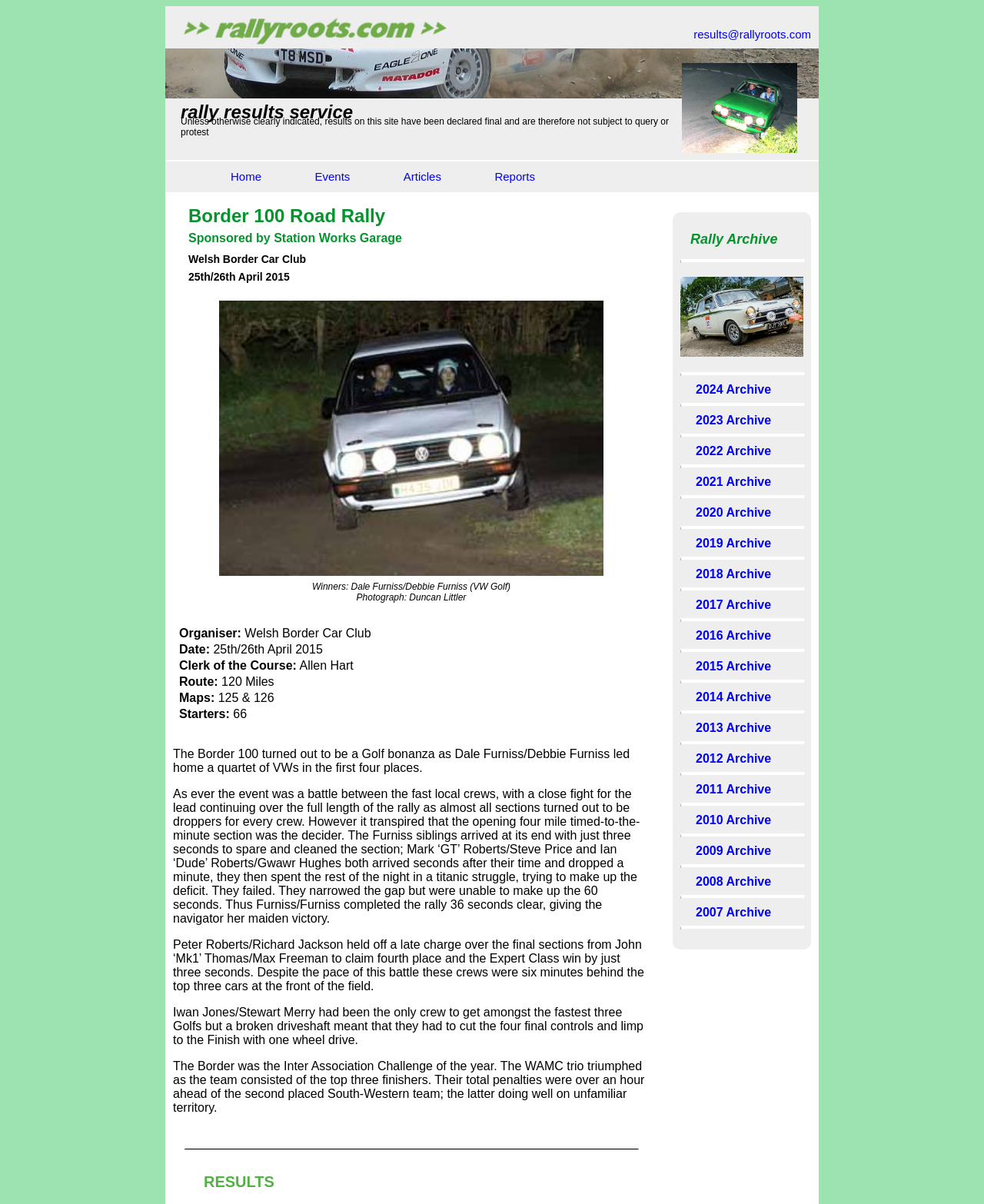Find the bounding box coordinates of the element you need to click on to perform this action: 'Click on the 'Events' link'. The coordinates should be represented by four float values between 0 and 1, in the format [left, top, right, bottom].

[0.304, 0.134, 0.371, 0.16]